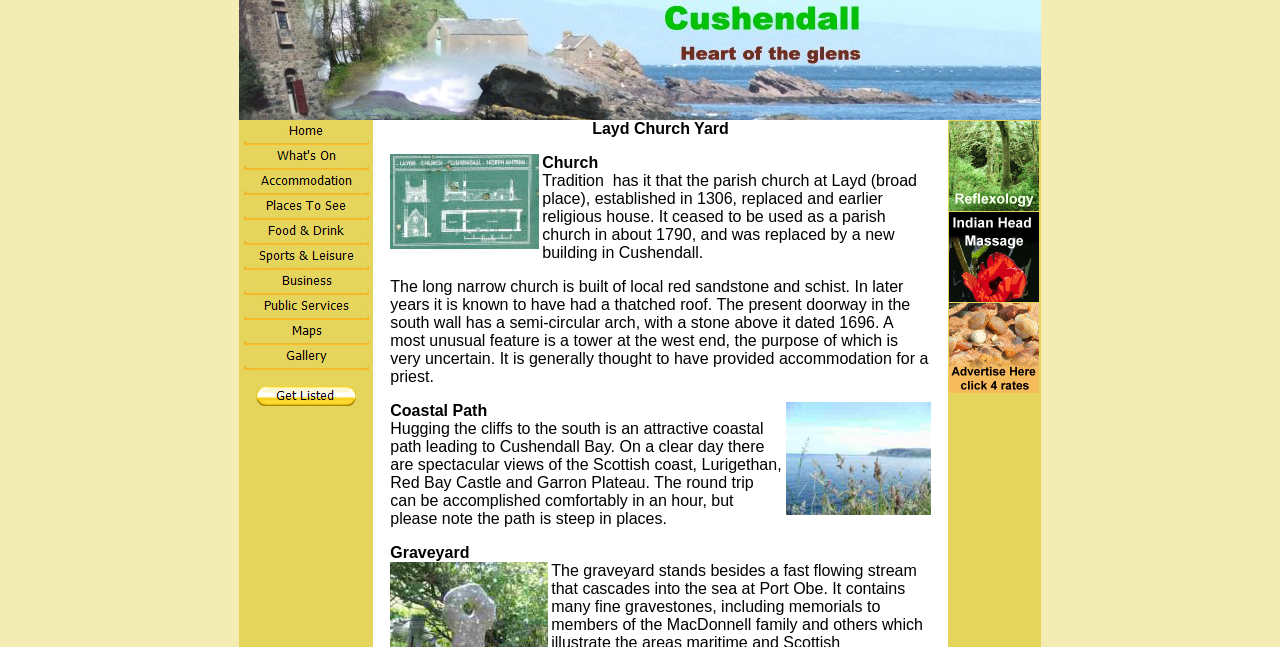What is the purpose of the tower at the west end of the church?
Look at the image and provide a short answer using one word or a phrase.

Uncertain